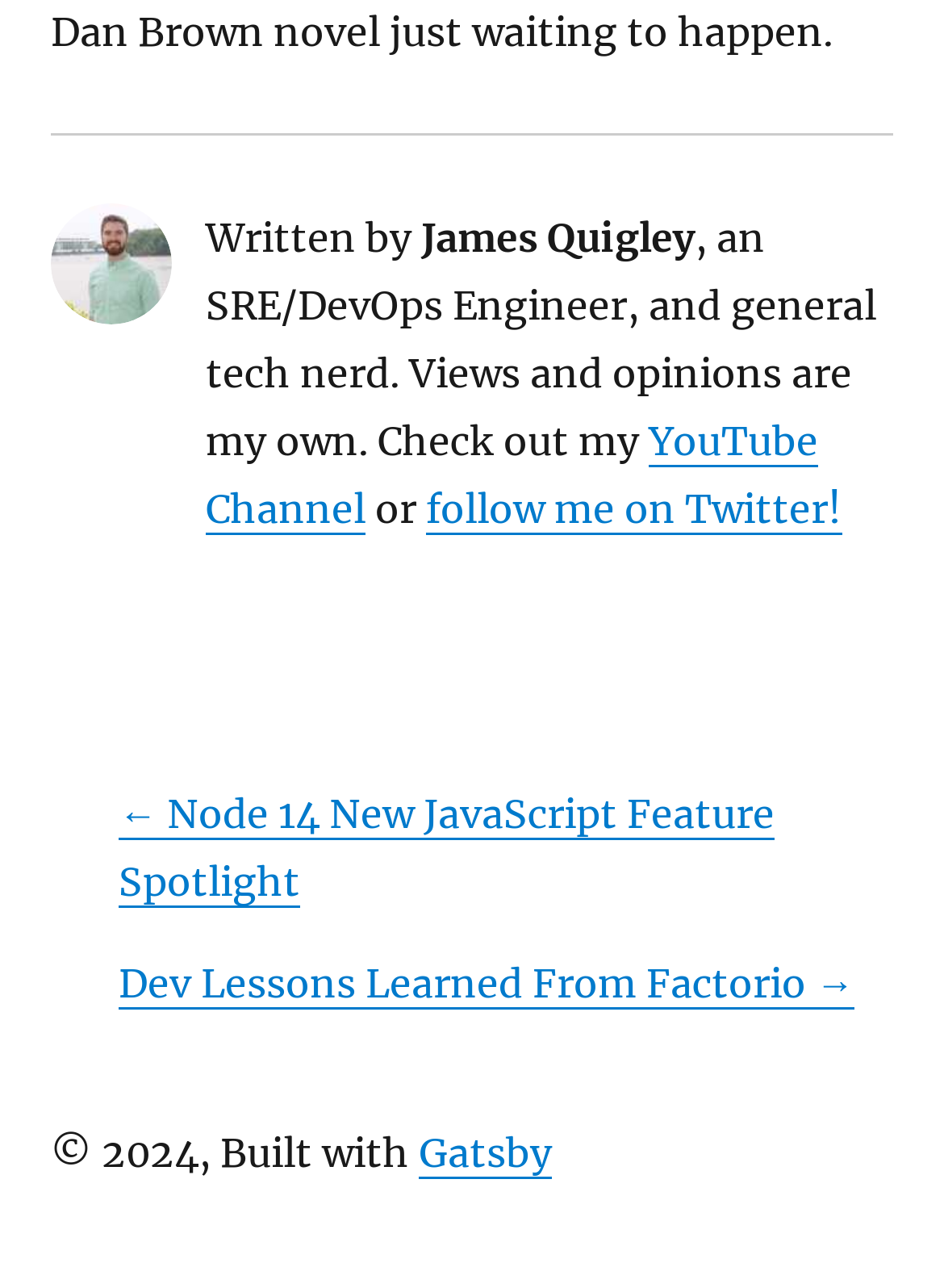What is the profession of the author?
Look at the image and answer with only one word or phrase.

SRE/DevOps Engineer